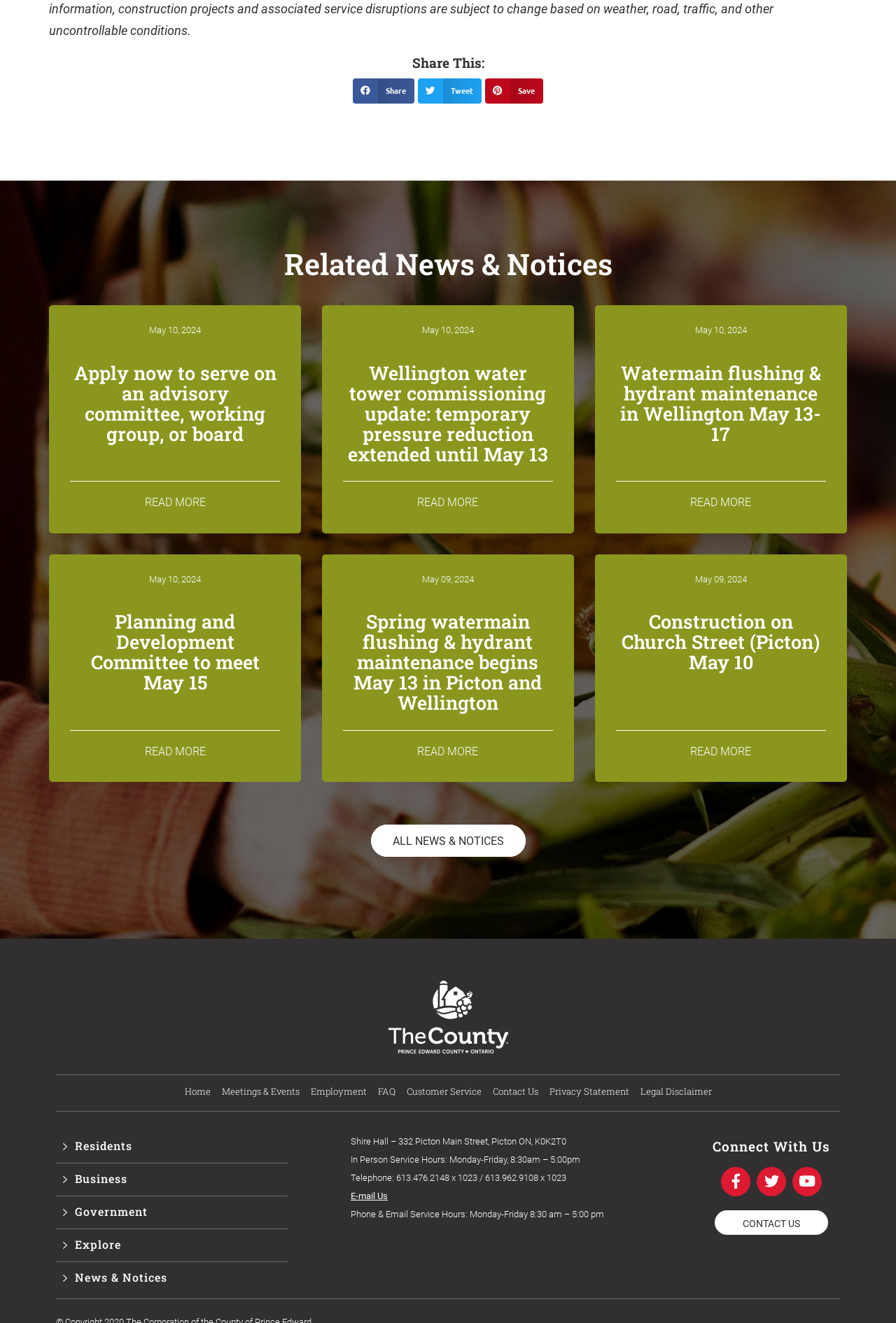Using the given element description, provide the bounding box coordinates (top-left x, top-left y, bottom-right x, bottom-right y) for the corresponding UI element in the screenshot: Update from North End Workshop

None